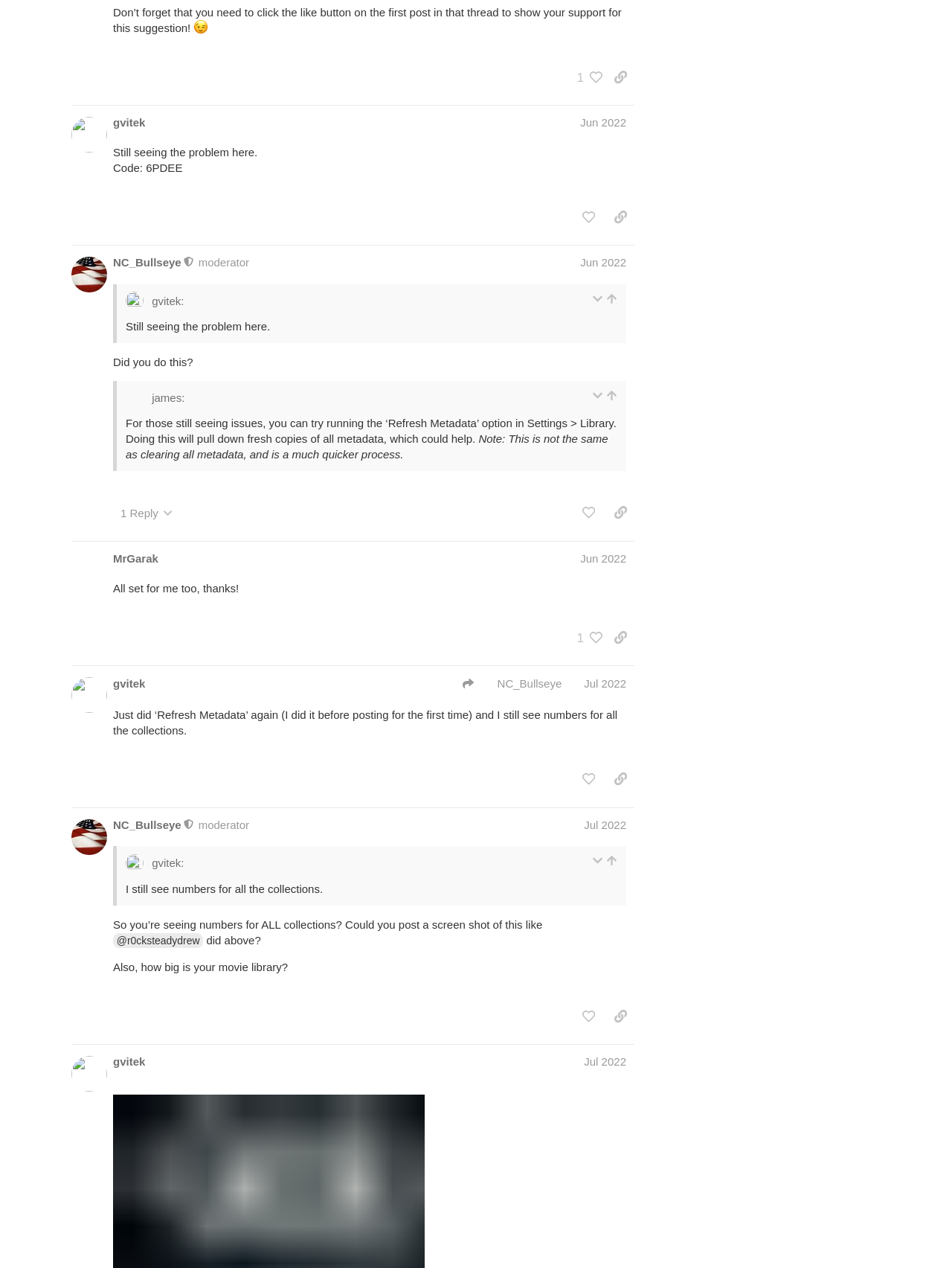Using the description: "Collection Sorting Question", determine the UI element's bounding box coordinates. Ensure the coordinates are in the format of four float numbers between 0 and 1, i.e., [left, top, right, bottom].

[0.083, 0.321, 0.246, 0.35]